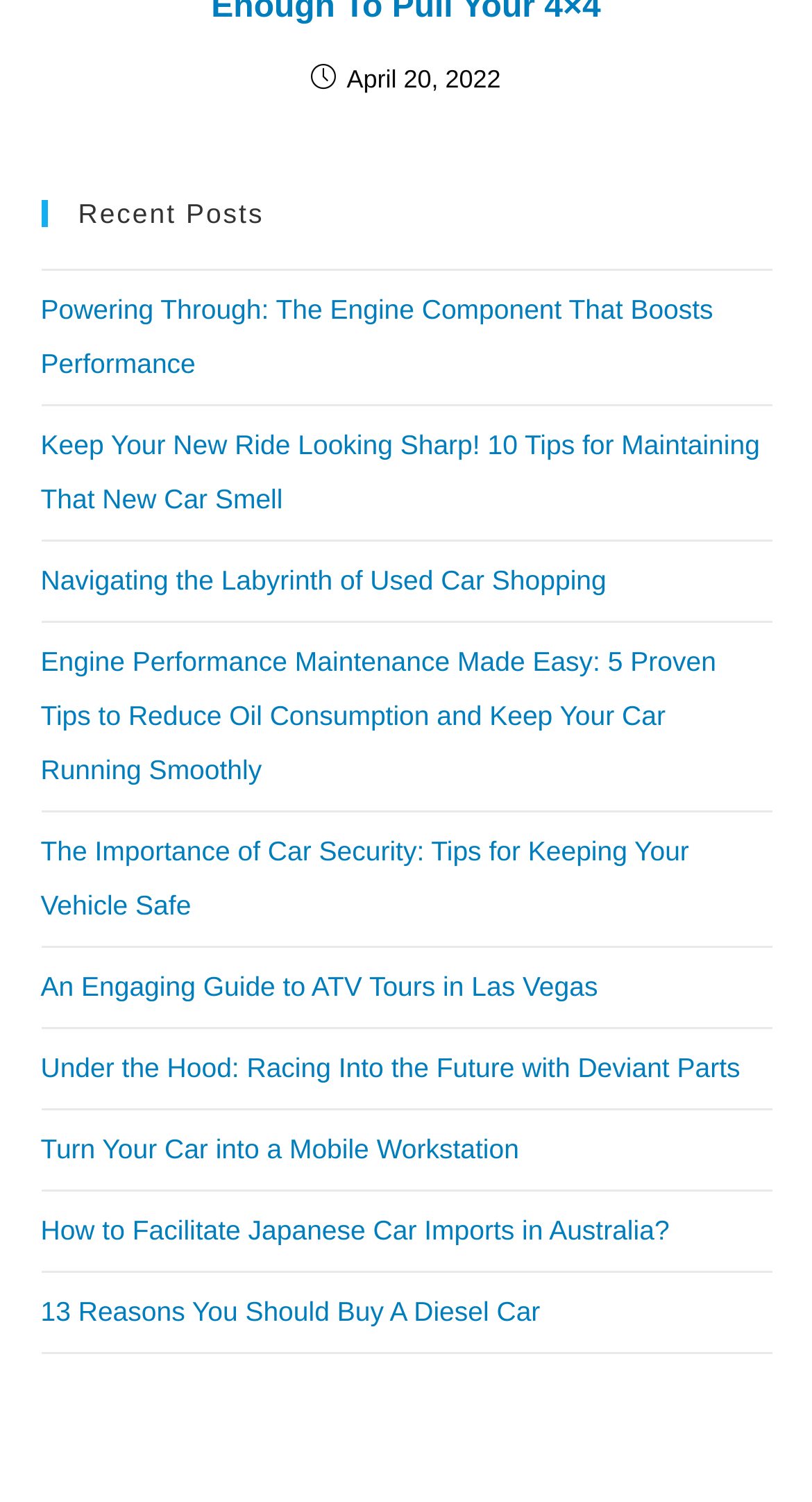Please find the bounding box coordinates of the section that needs to be clicked to achieve this instruction: "view recent post 'Powering Through: The Engine Component That Boosts Performance'".

[0.05, 0.196, 0.878, 0.253]